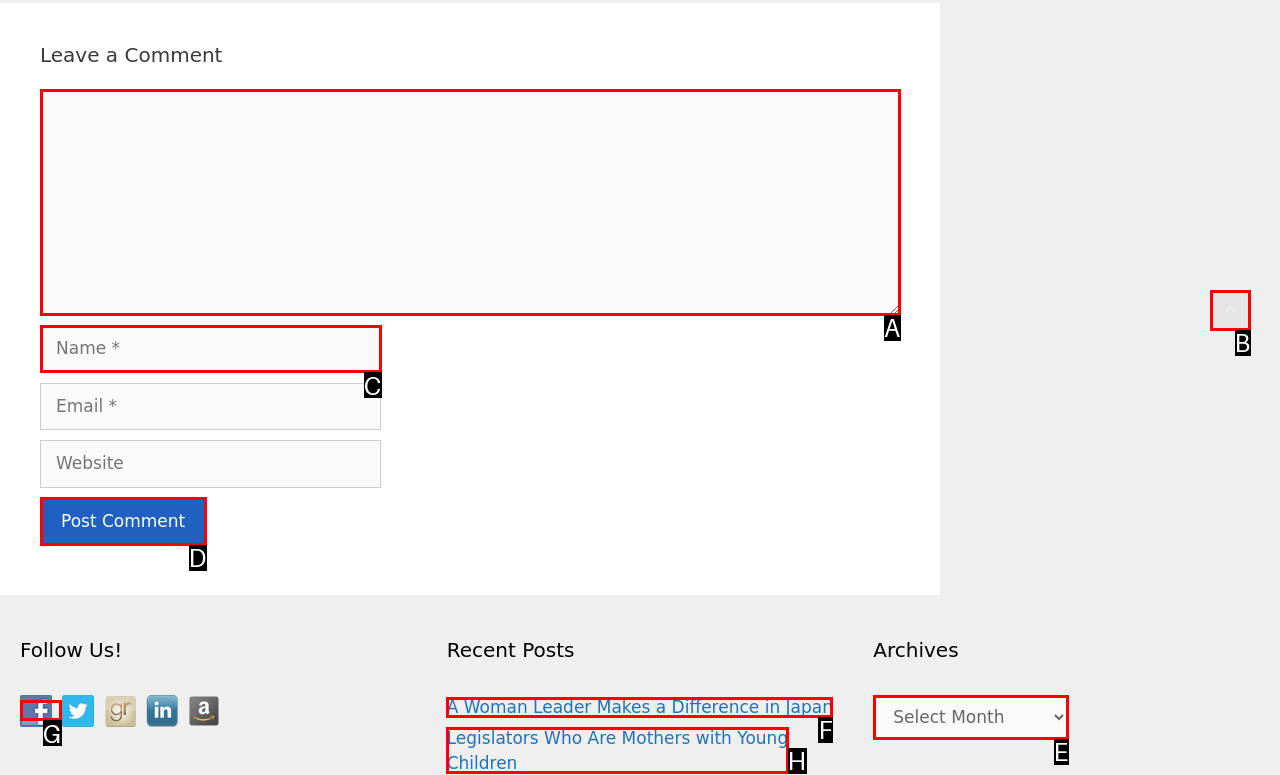Identify the letter of the UI element you need to select to accomplish the task: follow us on facebook.
Respond with the option's letter from the given choices directly.

G